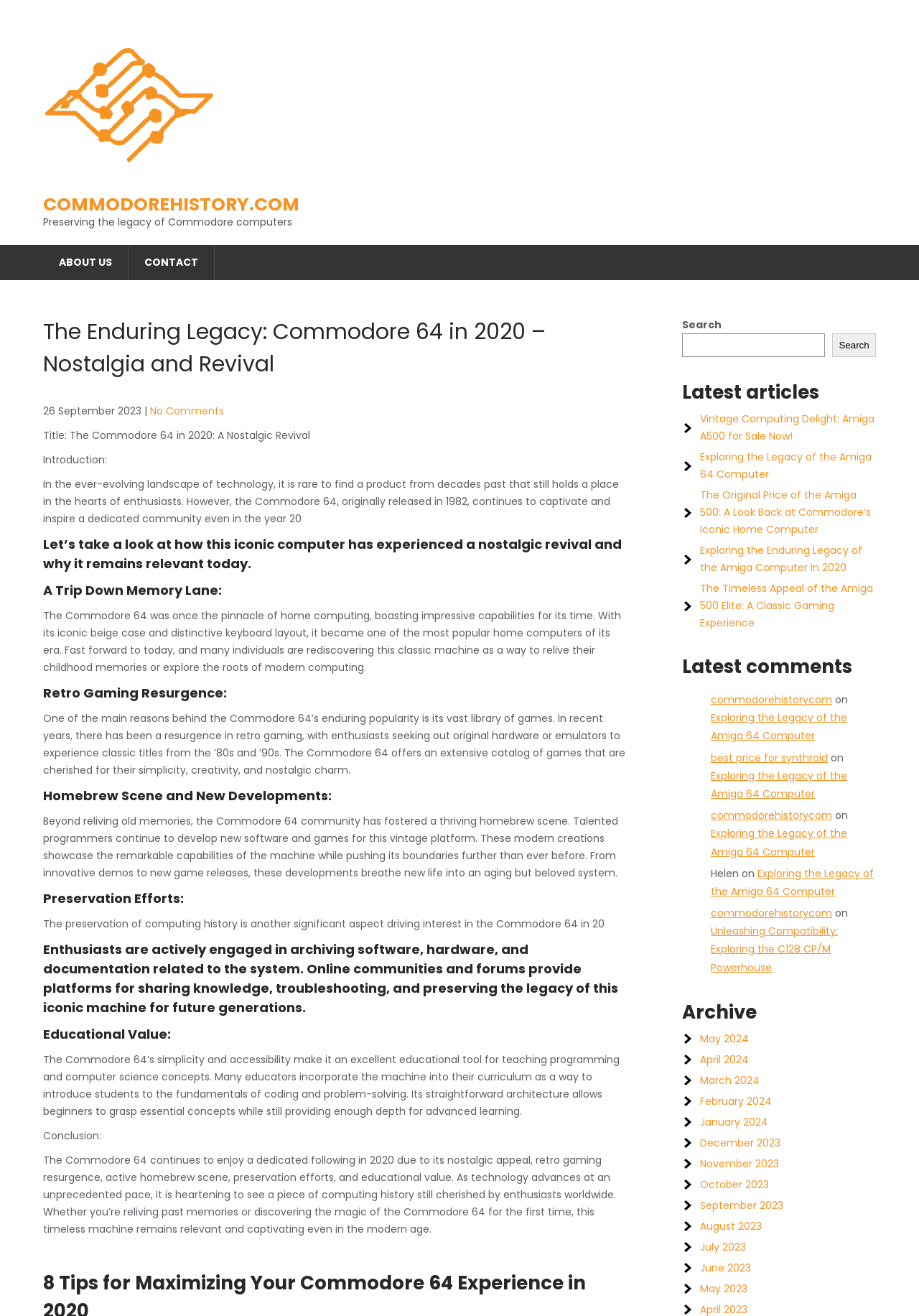Summarize the webpage with intricate details.

The webpage is about the Commodore 64 computer, with a focus on its nostalgic revival and relevance in 2020. At the top, there is a header section with a logo, navigation links, and a search bar. Below the header, there is a main article with a title, "The Enduring Legacy: Commodore 64 in 2020 – Nostalgia and Revival," and a publication date, "26 September 2023." The article is divided into sections, each with a heading, such as "Let's take a look at how this iconic computer has experienced a nostalgic revival and why it remains relevant today," "A Trip Down Memory Lane," and "Retro Gaming Resurgence." The sections contain paragraphs of text discussing the Commodore 64's history, its impact on the gaming industry, and its continued popularity among enthusiasts.

To the right of the main article, there are three columns of complementary content. The top column displays a search bar and a heading, "Latest articles," with links to related articles. The middle column has a heading, "Latest comments," with excerpts from comments on various articles. The bottom column has a heading, "Archive," with links to articles from different months, starting from May 2024 and going back to September 2023.

Throughout the webpage, there are no images, but there are many links to other articles and websites. The overall layout is organized, with clear headings and concise text, making it easy to navigate and read.